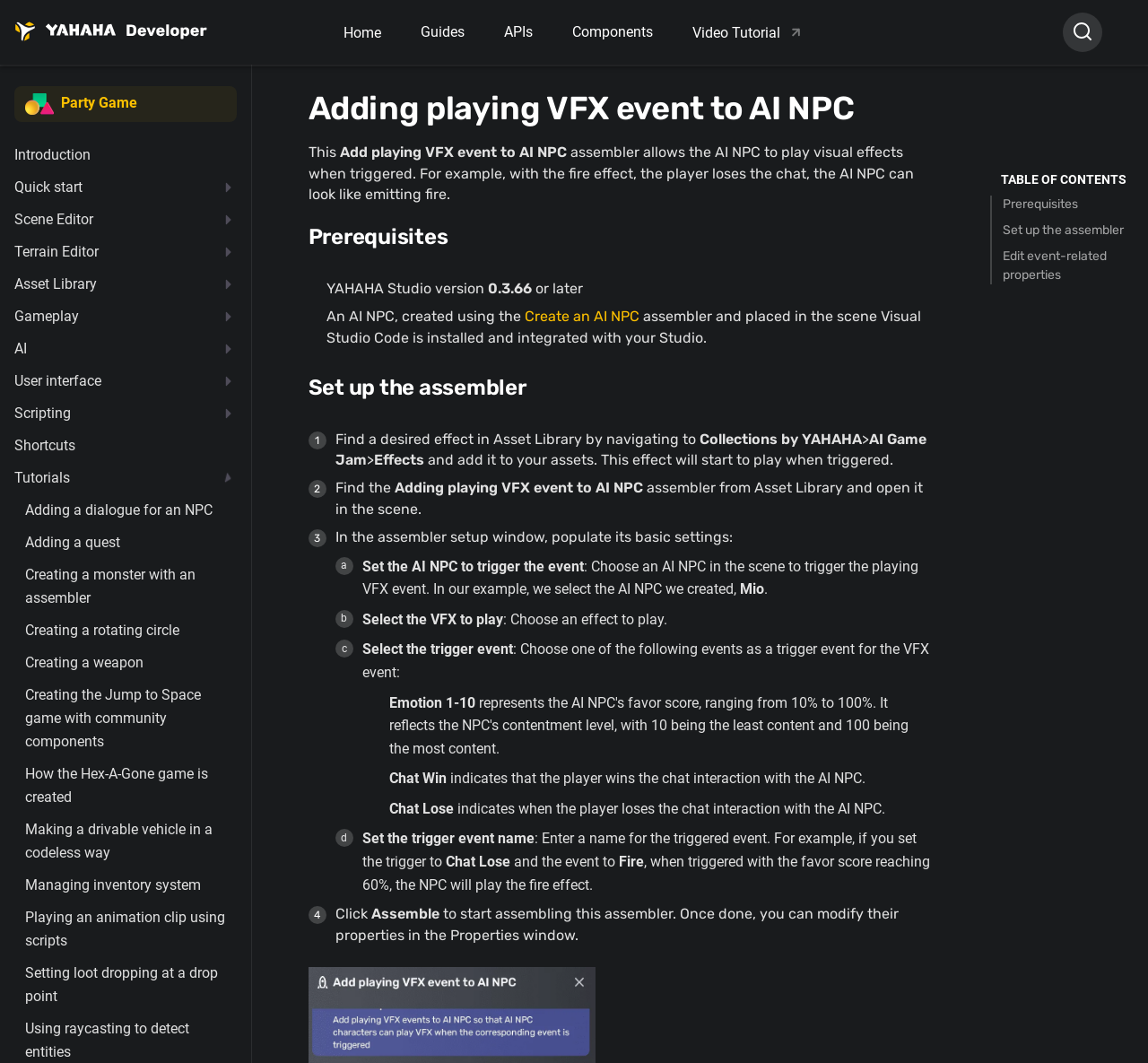Show the bounding box coordinates for the element that needs to be clicked to execute the following instruction: "Read about Adding a dialogue for an NPC". Provide the coordinates in the form of four float numbers between 0 and 1, i.e., [left, top, right, bottom].

[0.022, 0.469, 0.206, 0.491]